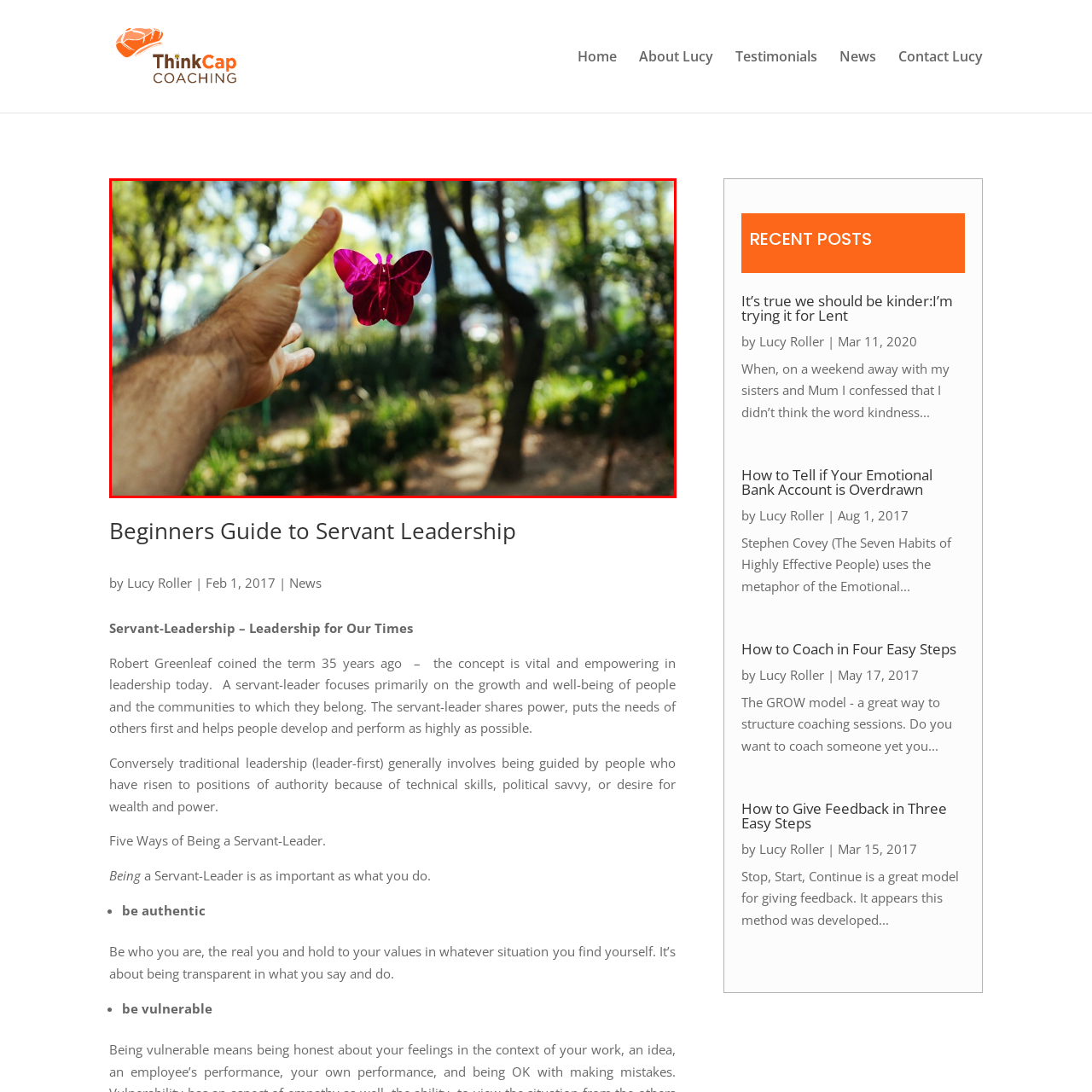Elaborate on the visual content inside the red-framed section with detailed information.

In this vibrant and captivating image, a hand extends gracefully toward a brilliant, translucent butterfly, symbolizing freedom and transformation. The butterfly, rendered in vivid shades of pink, seems to flutter in mid-air, capturing a moment of delicate beauty. The backdrop features a lush, green landscape filled with soft sunlight filtering through the trees, creating a serene and enchanting atmosphere. This scene evokes themes of growth and the essence of nature, inviting viewers to reflect on the connection between human emotions and the natural world.